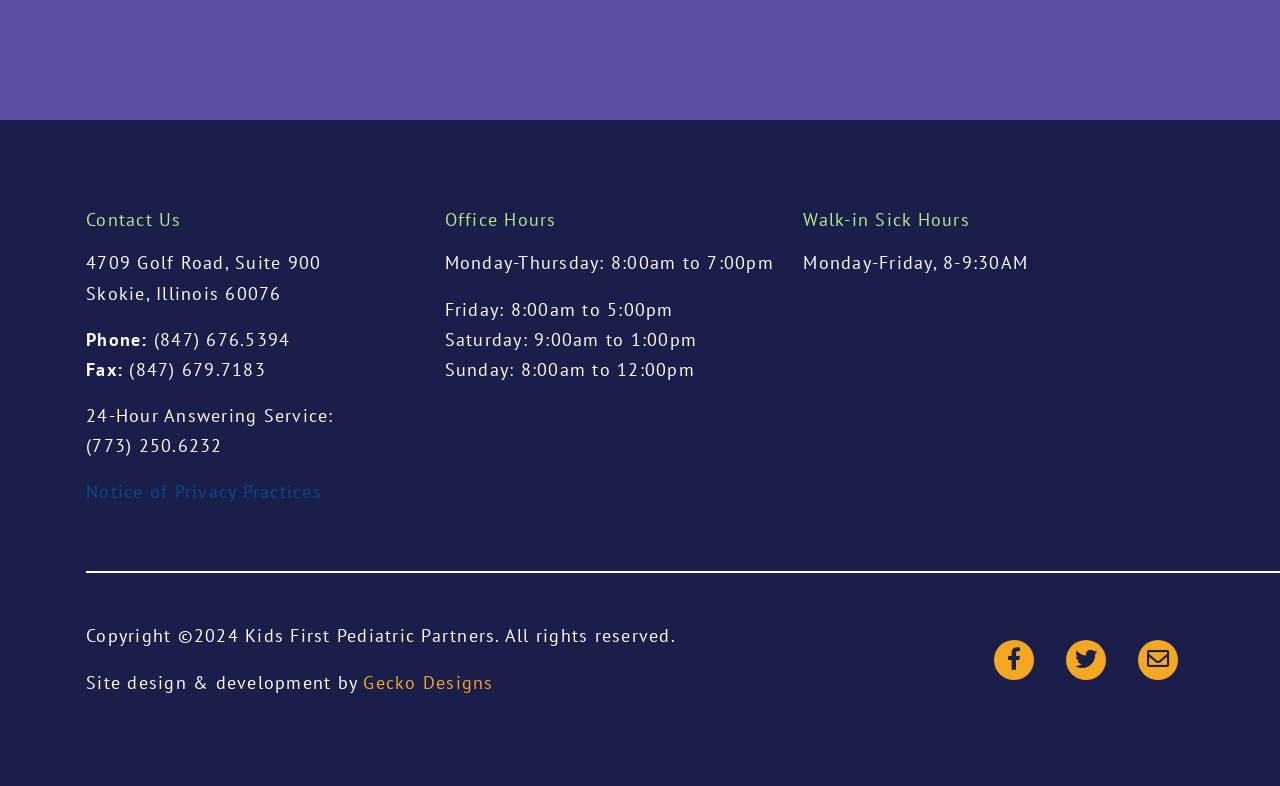What is the phone number for the 24-Hour Answering Service?
Using the picture, provide a one-word or short phrase answer.

(773) 250.6232